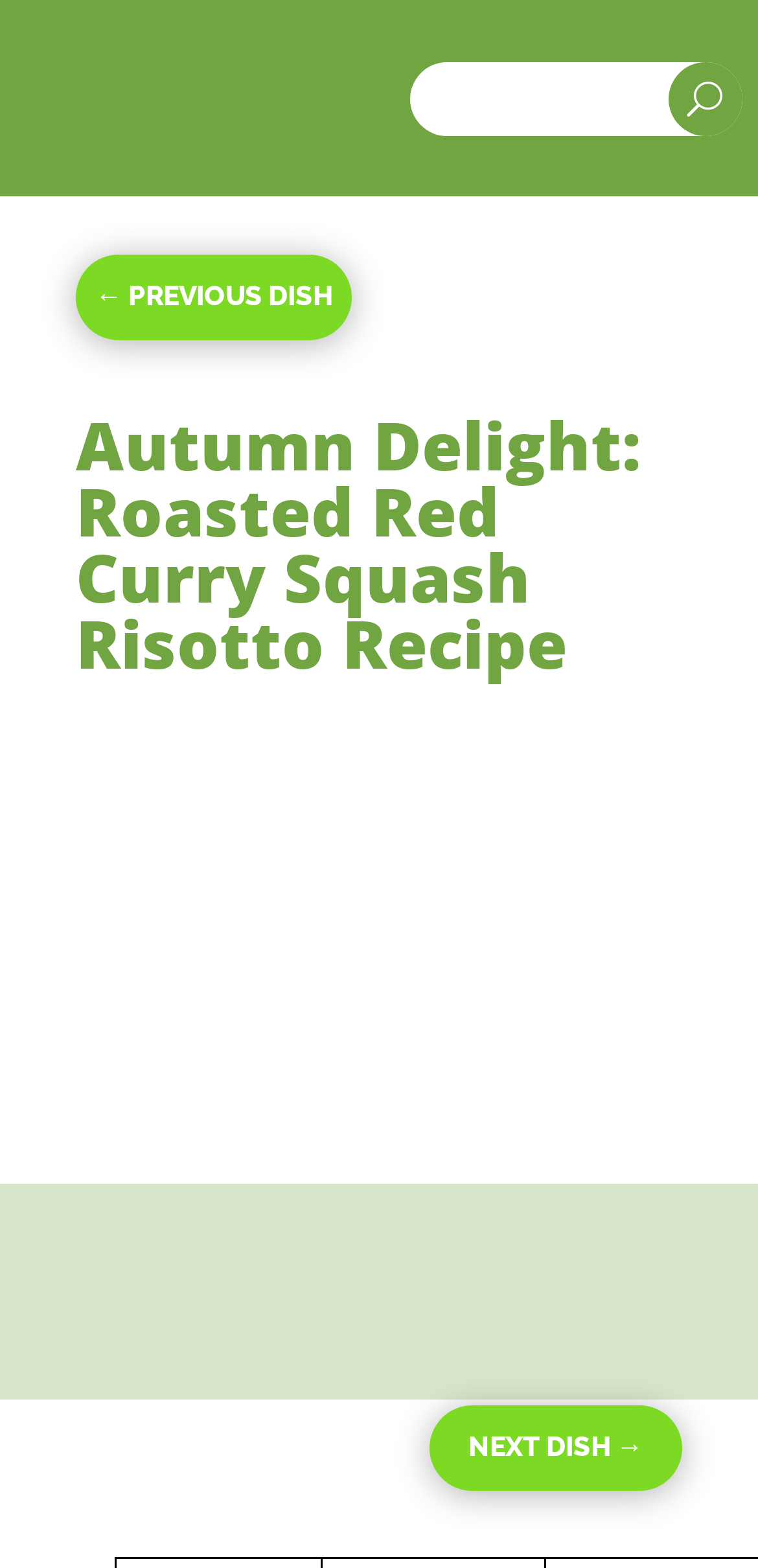Using the details from the image, please elaborate on the following question: What is the category of the recipe?

I found the category of the recipe by looking at the link element that says 'Main Courses' which is located next to the static text element that says '|'.